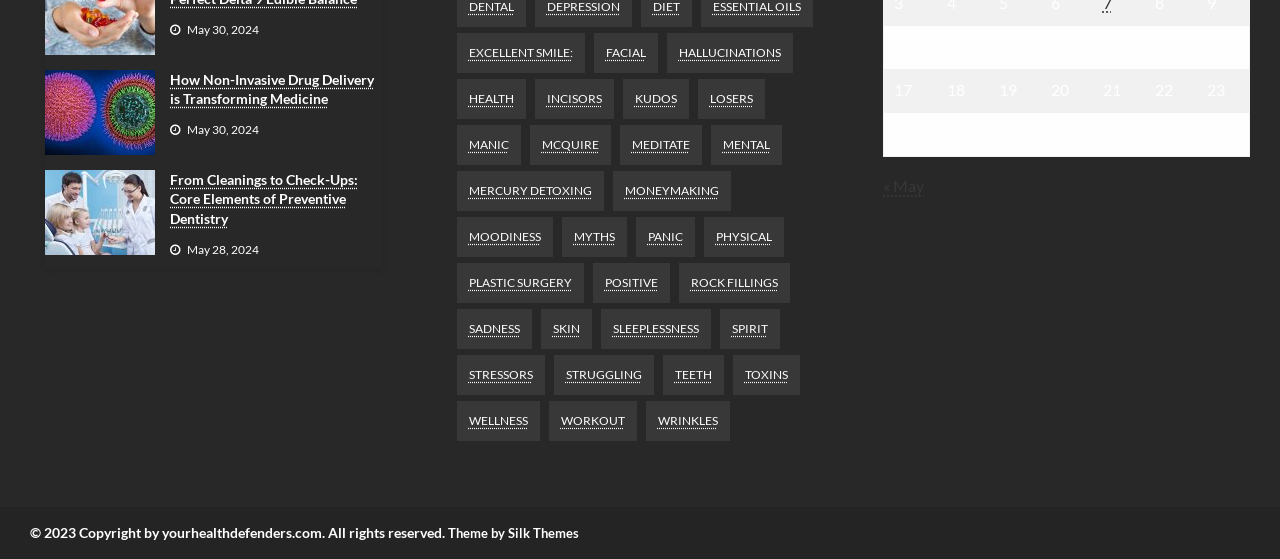Give a concise answer of one word or phrase to the question: 
What is the date of the first article?

May 30, 2024